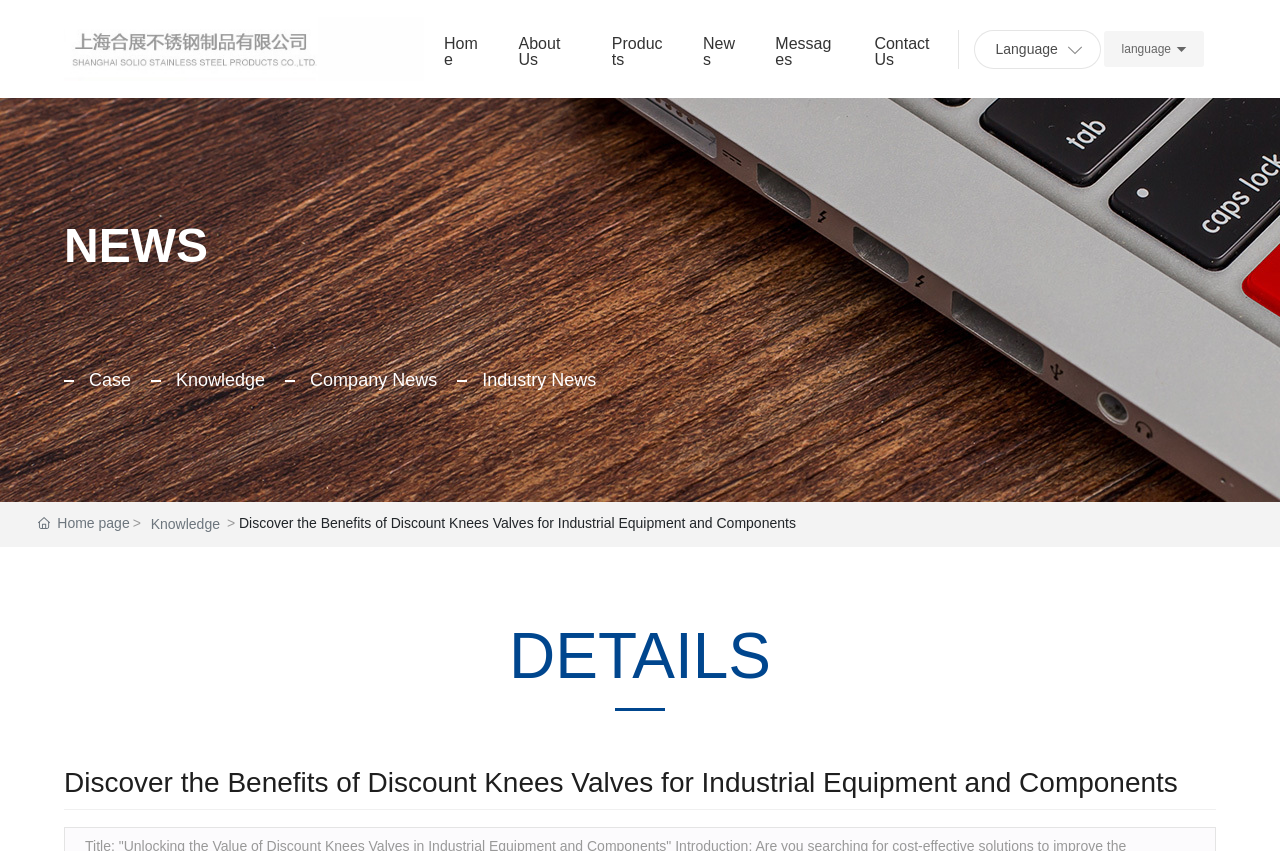What is the title of the main content section?
Kindly give a detailed and elaborate answer to the question.

The main content section is located below the navigation links, and its title is 'Discover the Benefits of Discount Knees Valves for Industrial Equipment and Components', which is a static text element.